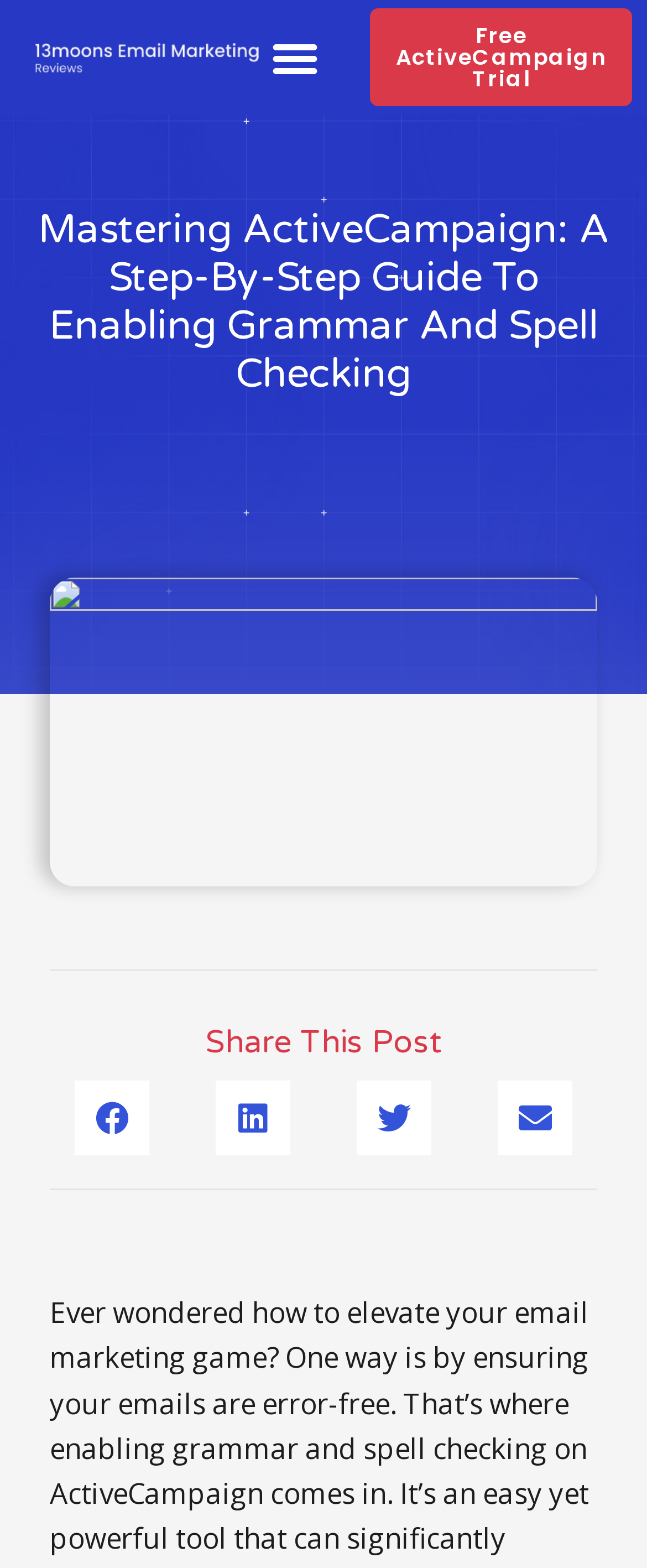What is the purpose of the 'Menu Toggle' button?
Using the image, provide a concise answer in one word or a short phrase.

To toggle menu